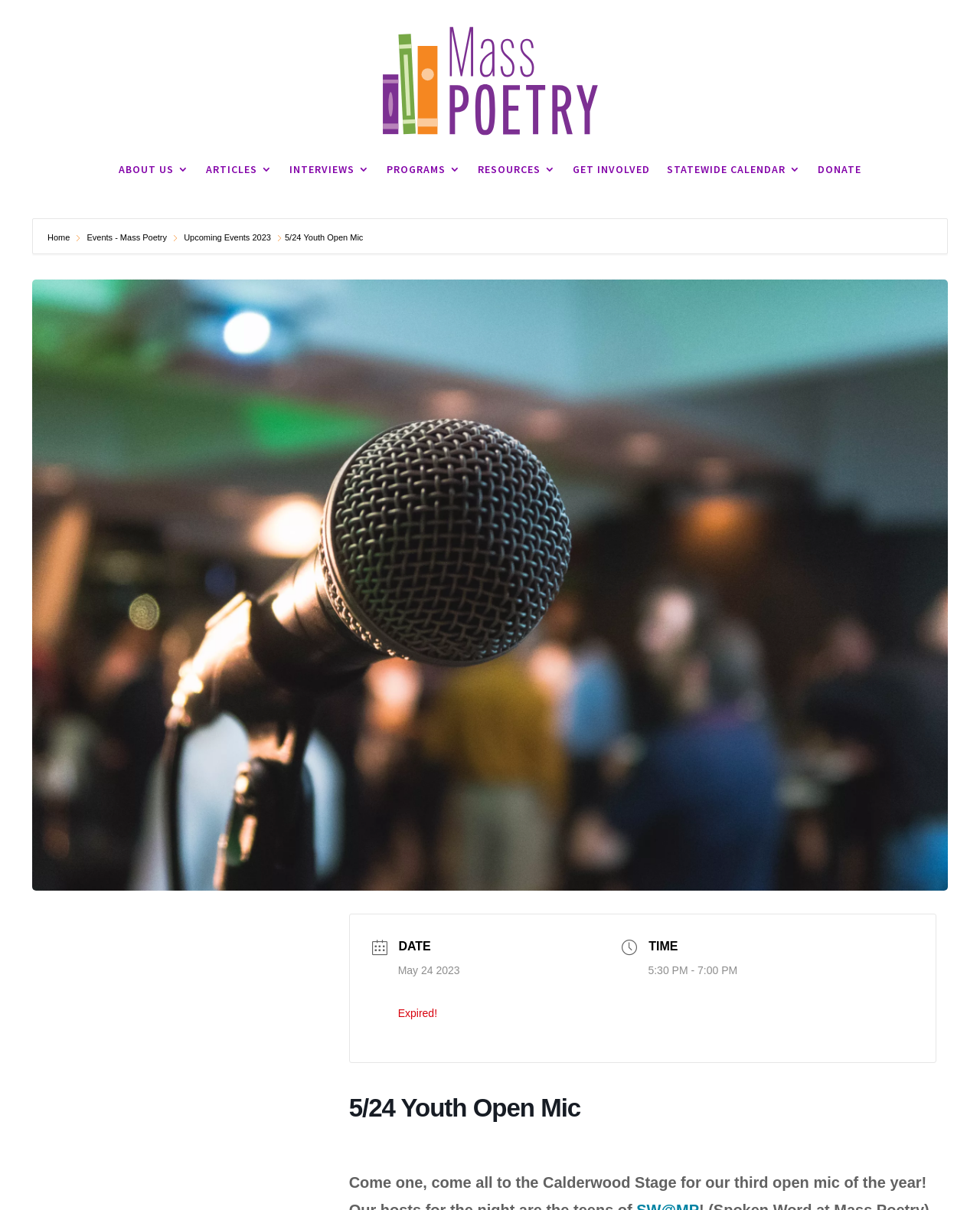From the image, can you give a detailed response to the question below:
What is the time of the Youth Open Mic event?

I found the time of the event by looking at the 'TIME' section of the webpage, which is located in a table. The time is specified as '5:30 PM - 7:00 PM'.